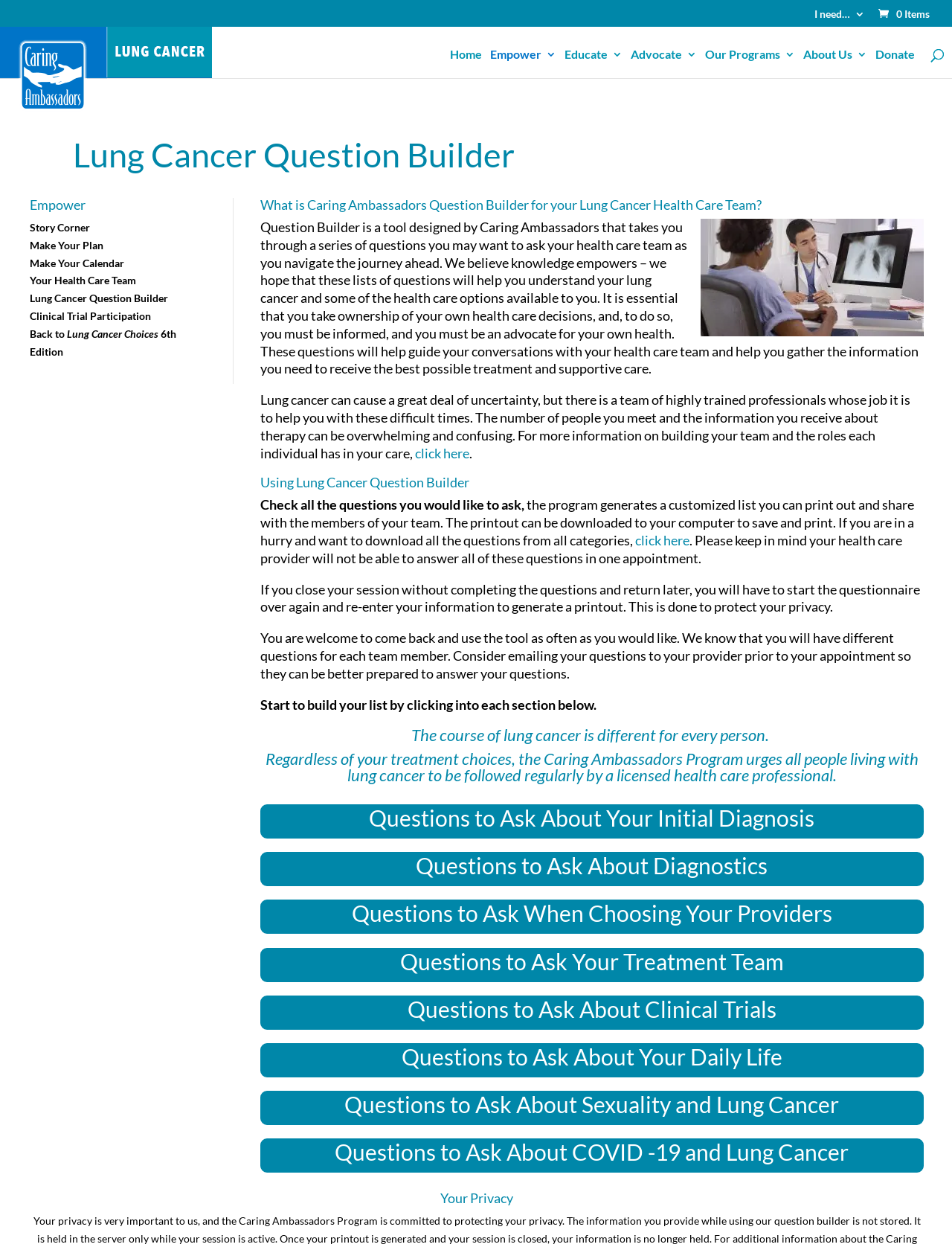Predict the bounding box coordinates for the UI element described as: "Lung Cancer Question Builder". The coordinates should be four float numbers between 0 and 1, presented as [left, top, right, bottom].

[0.032, 0.234, 0.177, 0.244]